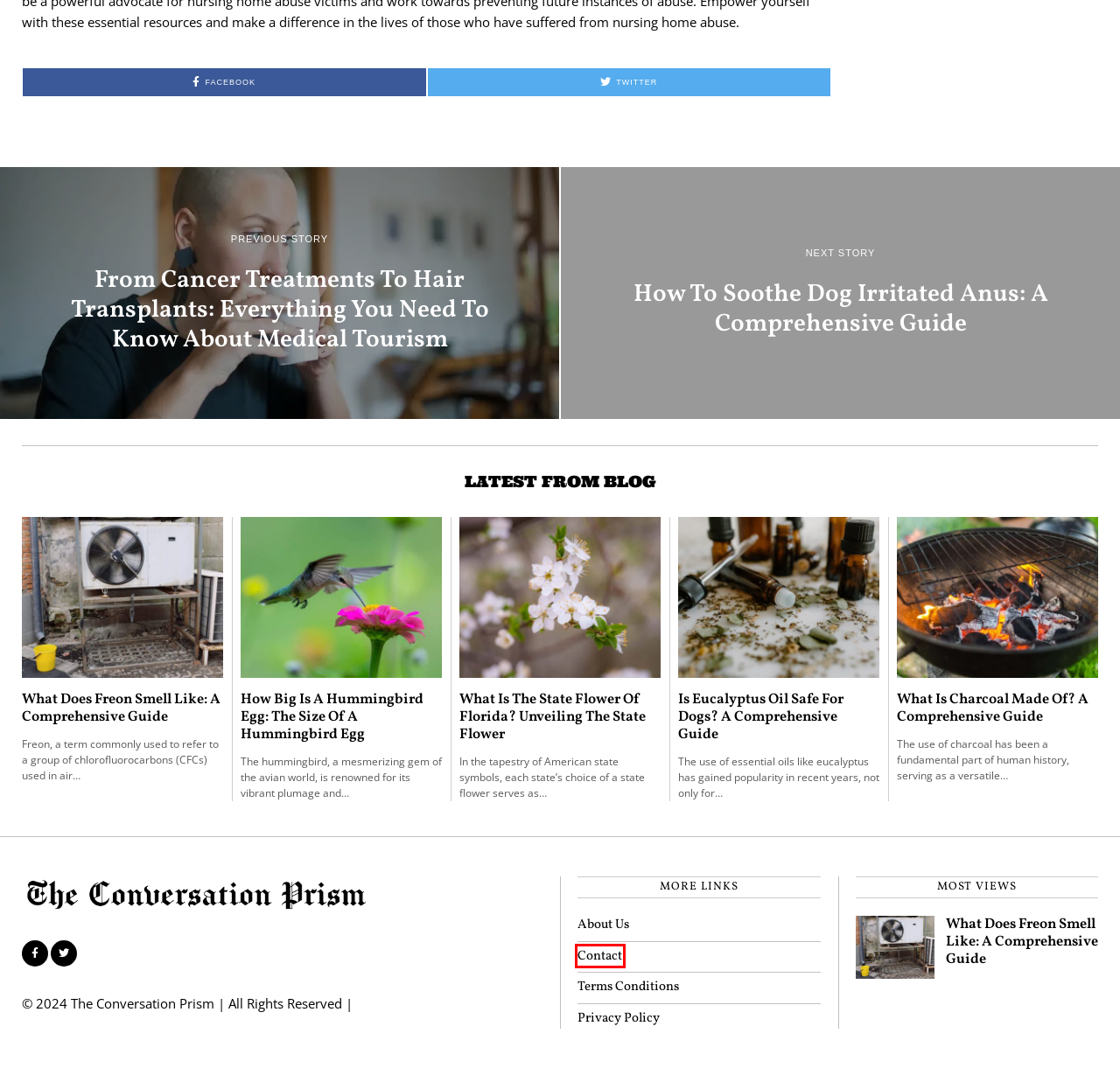With the provided screenshot showing a webpage and a red bounding box, determine which webpage description best fits the new page that appears after clicking the element inside the red box. Here are the options:
A. About Us - The Conversation Prism
B. Travel Archives - The Conversation Prism
C. Politics Archives - The Conversation Prism
D. From Cancer Treatments To Hair Transplants: Everything You Need To Know About Medical Tourism
E. Contact - The Conversation Prism
F. How To Soothe Dog Irritated Anus: A Comprehensive Guide
G. Terms Conditions - The Conversation Prism
H. The Conversation Prism | News Magazine

E